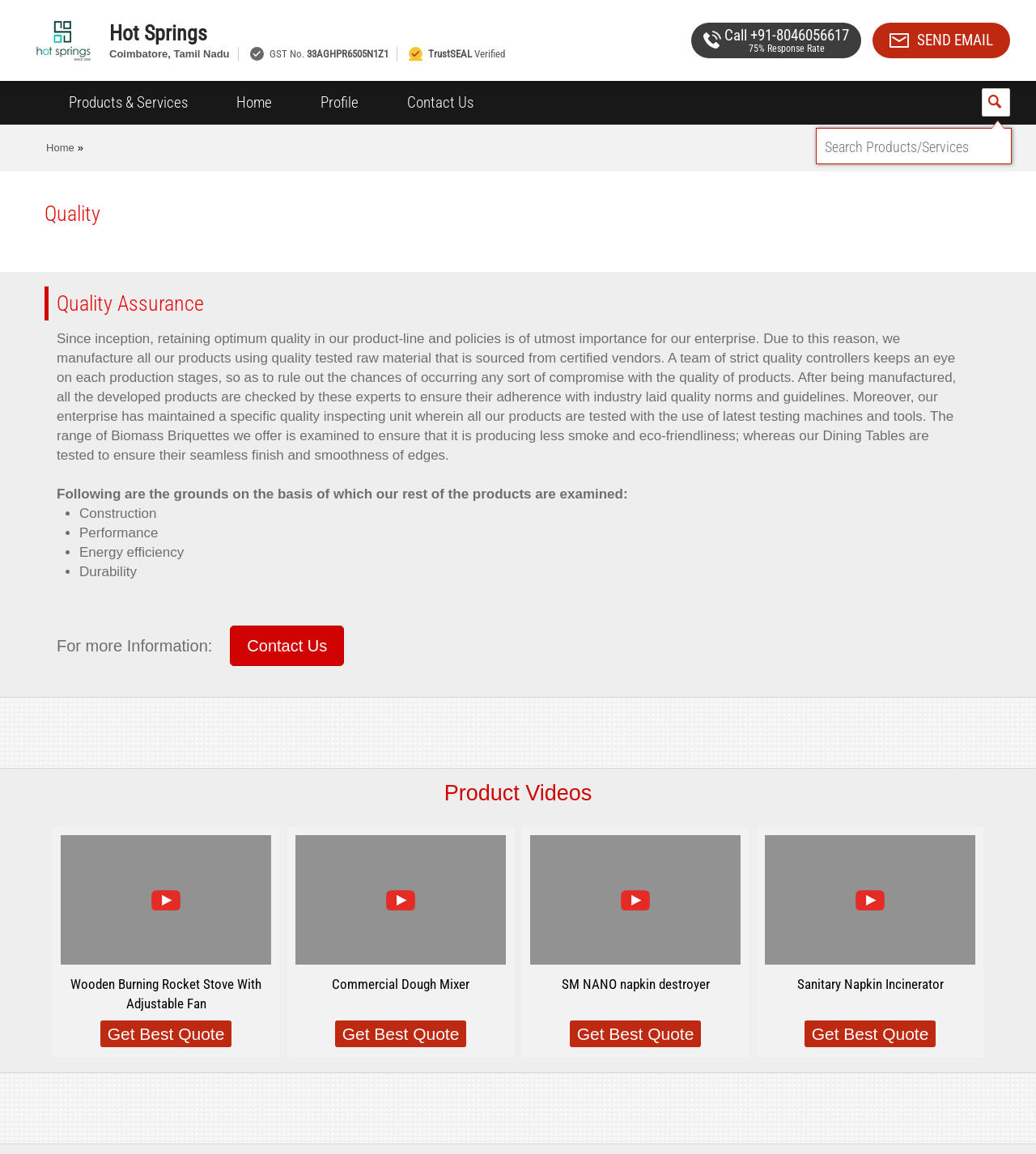Determine the bounding box coordinates of the clickable element to achieve the following action: 'Search for products or services'. Provide the coordinates as four float values between 0 and 1, formatted as [left, top, right, bottom].

[0.788, 0.113, 0.976, 0.142]